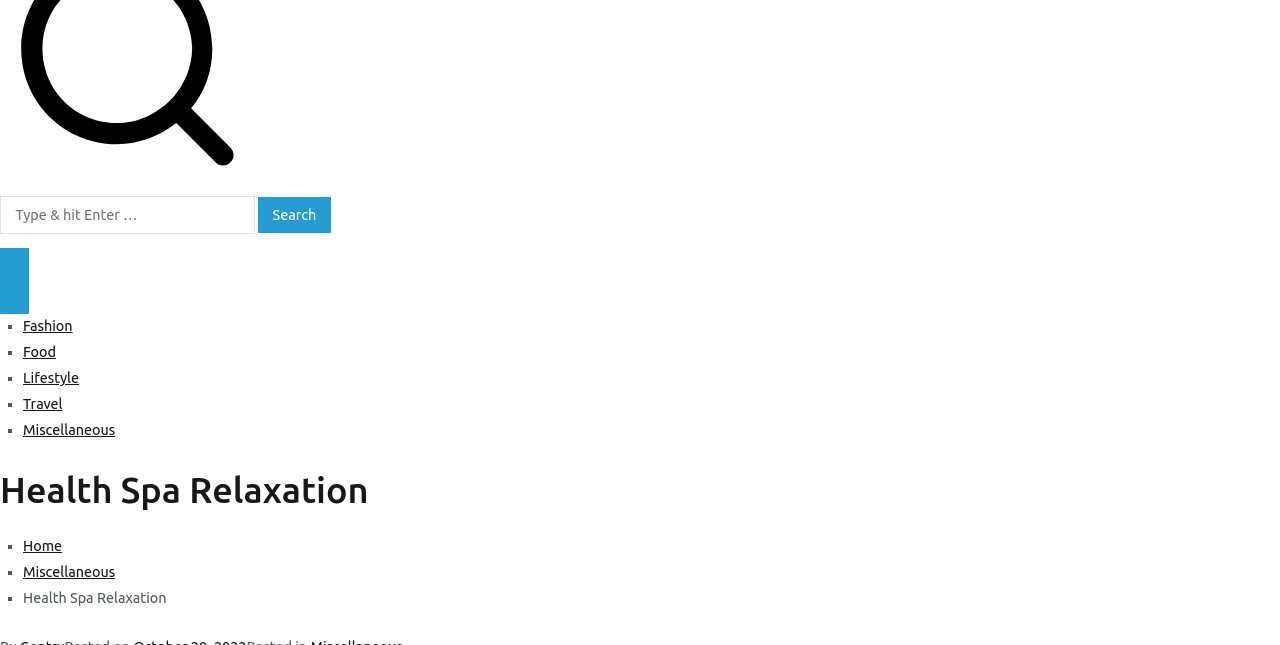Determine the bounding box coordinates for the area that should be clicked to carry out the following instruction: "Go to Fashion page".

[0.018, 0.494, 0.057, 0.518]